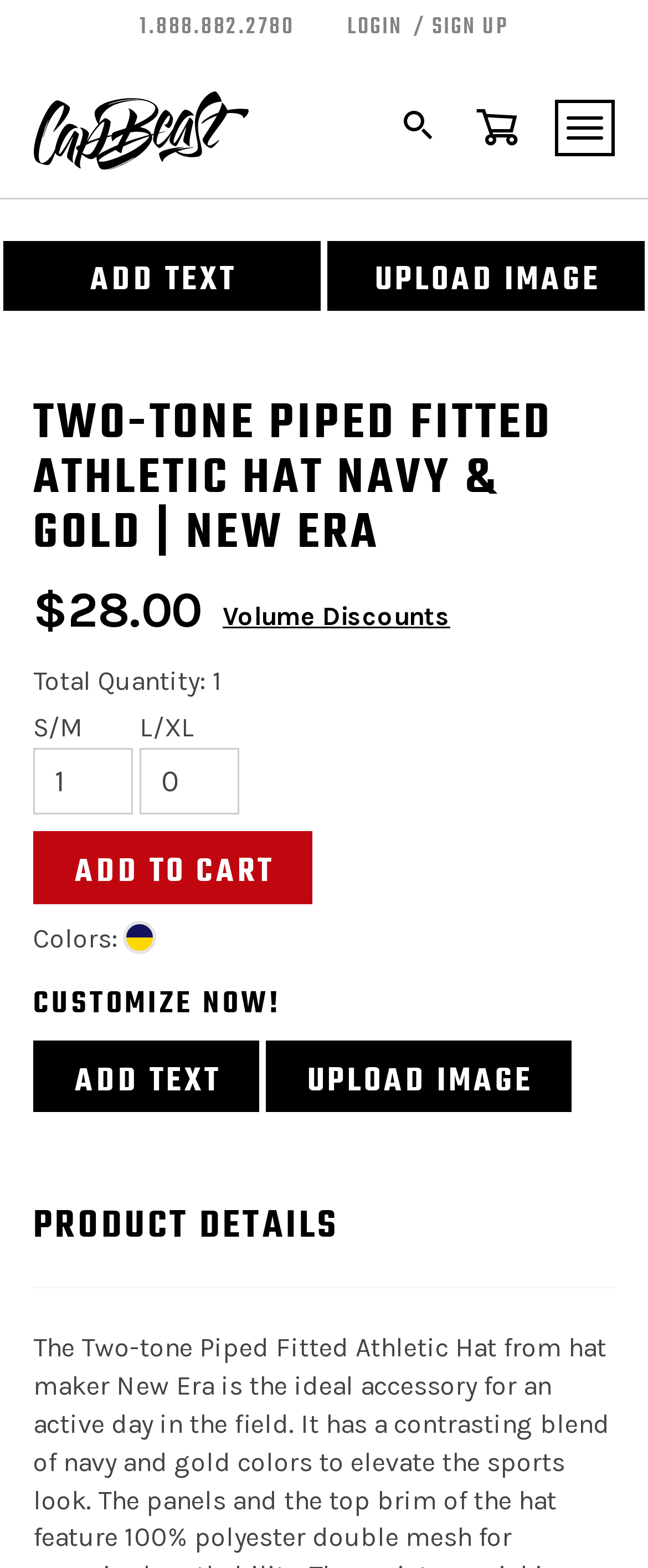Please determine the bounding box coordinates of the clickable area required to carry out the following instruction: "Log in to the account". The coordinates must be four float numbers between 0 and 1, represented as [left, top, right, bottom].

[0.536, 0.008, 0.63, 0.024]